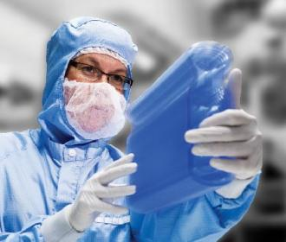Describe all the aspects of the image extensively.

The image depicts a healthcare professional in a sterile environment, wearing protective clothing including a blue gown, glasses, and a face mask. The individual is carefully examining a blue container, likely related to laboratory testing or packaging within a pharmaceutical context. The background suggests a laboratory or medical facility, emphasizing the importance of cleanliness and precision in their work. This scene reflects the rigorous quality control process in the life sciences industry, where packaging solutions and materials are meticulously evaluated to ensure they meet the highest safety and efficacy standards. This aligns with best practices in vendor management, raw material evaluation, and adherence to final release requirements in healthcare packaging.